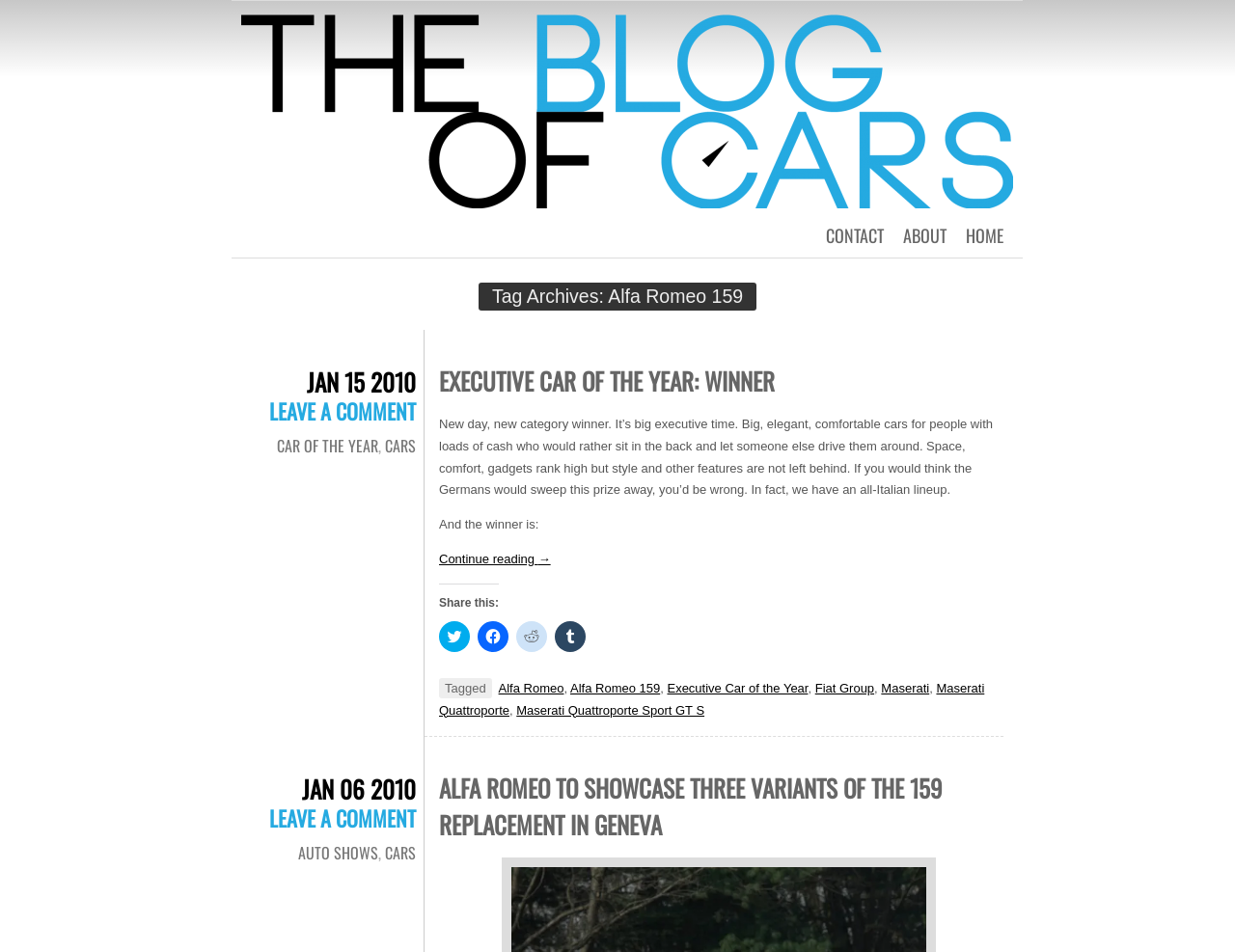What is the name of the car model mentioned in the article?
Using the image, respond with a single word or phrase.

Alfa Romeo 159